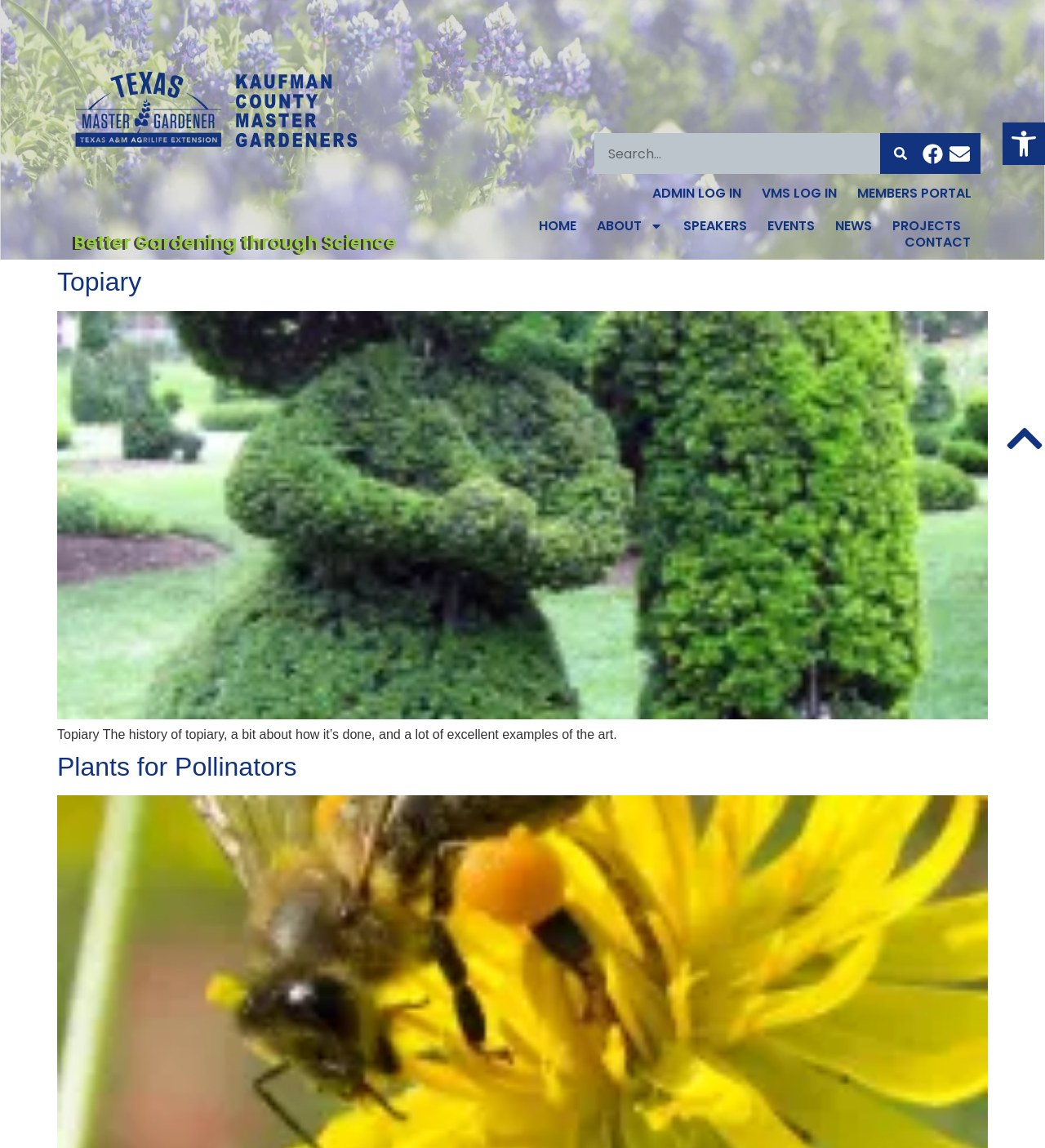What social media platform is linked on the webpage?
Look at the image and provide a short answer using one word or a phrase.

Facebook